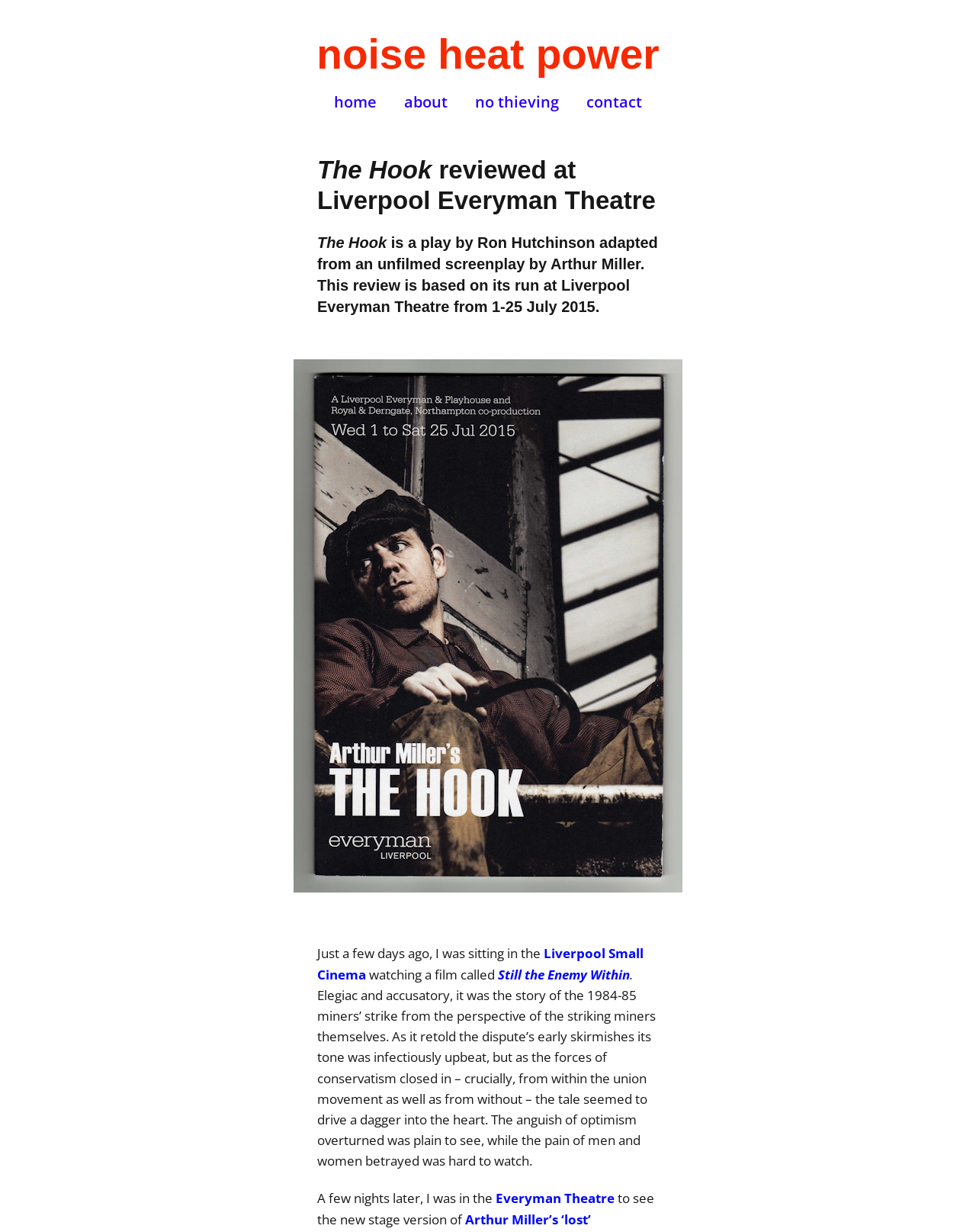Specify the bounding box coordinates of the area to click in order to execute this command: 'Click on the 'Let’s Connect' link'. The coordinates should consist of four float numbers ranging from 0 to 1, and should be formatted as [left, top, right, bottom].

None